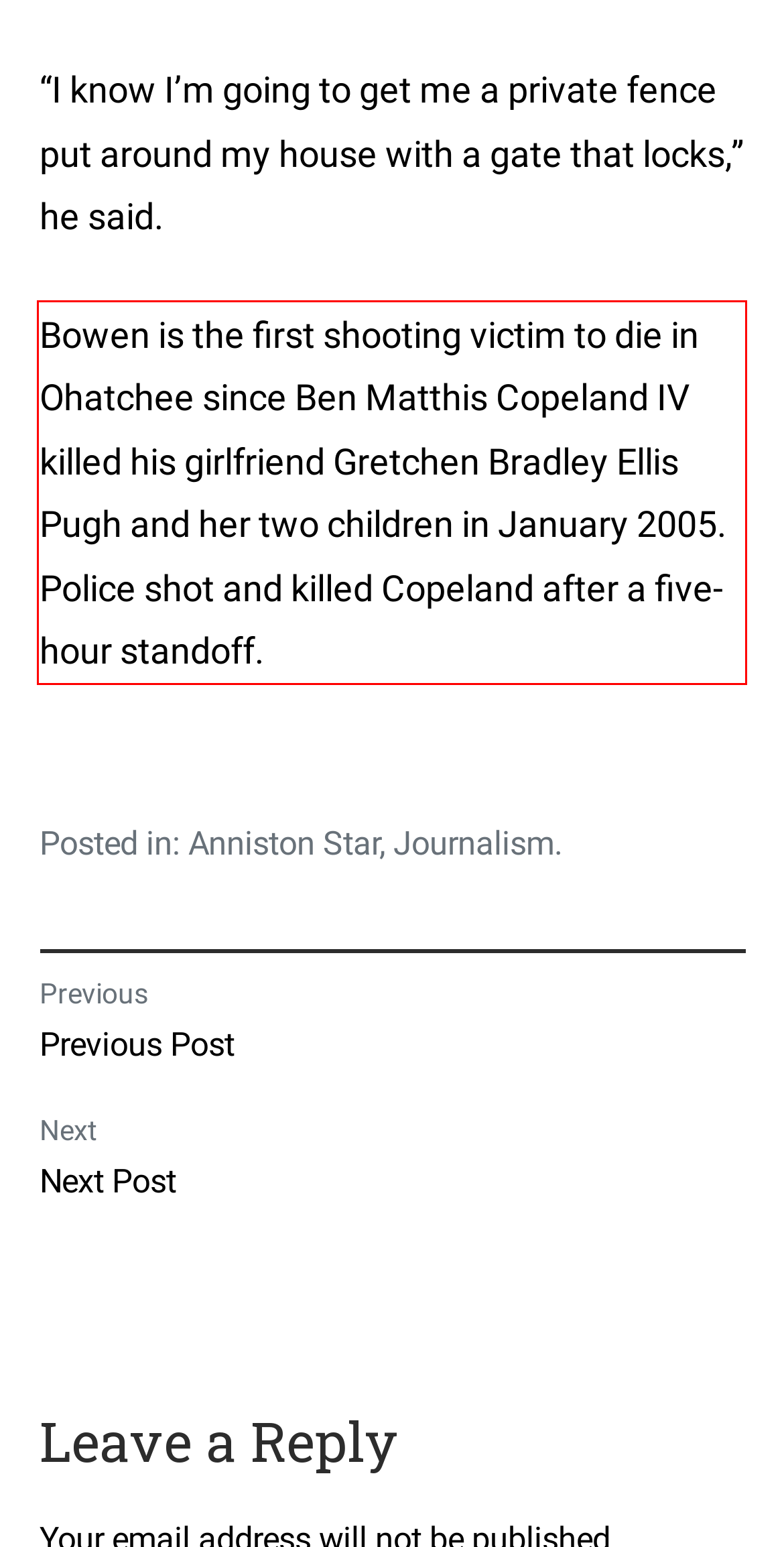Please perform OCR on the text within the red rectangle in the webpage screenshot and return the text content.

Bowen is the first shooting victim to die in Ohatchee since Ben Matthis Copeland IV killed his girlfriend Gretchen Bradley Ellis Pugh and her two children in January 2005. Police shot and killed Copeland after a five-hour standoff.